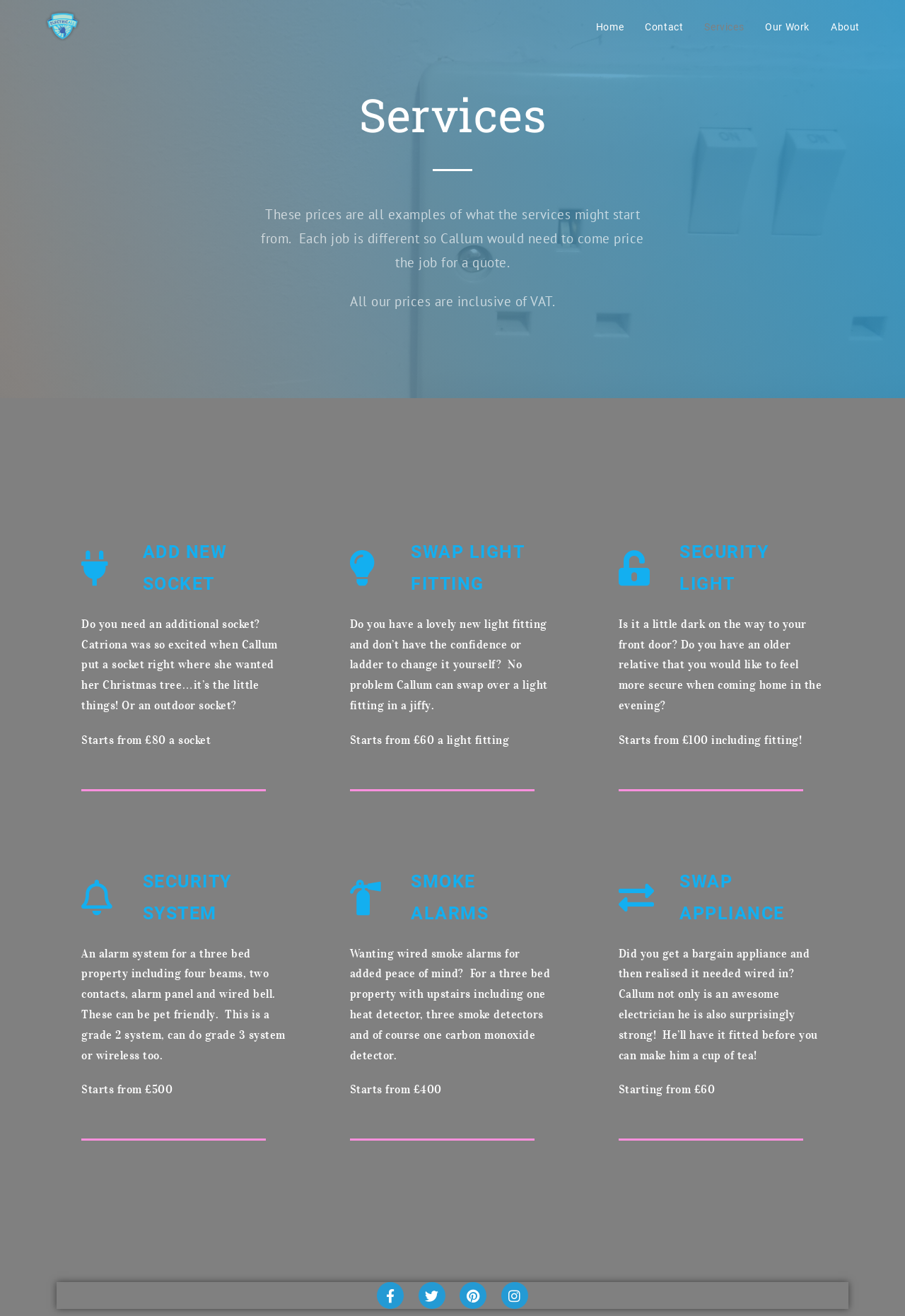Ascertain the bounding box coordinates for the UI element detailed here: "Contact". The coordinates should be provided as [left, top, right, bottom] with each value being a float between 0 and 1.

[0.701, 0.0, 0.767, 0.041]